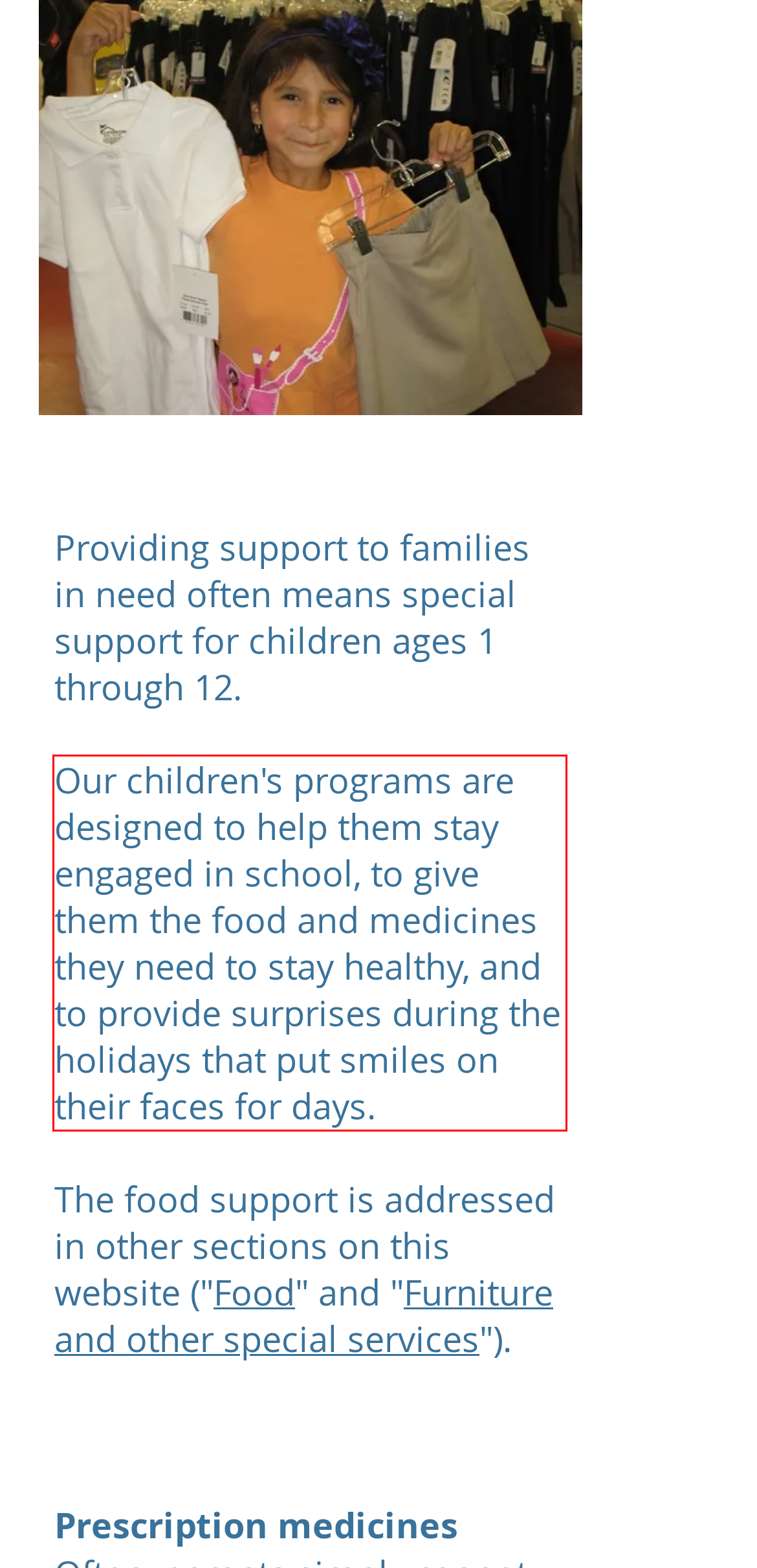Given a screenshot of a webpage with a red bounding box, extract the text content from the UI element inside the red bounding box.

Our children's programs are designed to help them stay engaged in school, to give them the food and medicines they need to stay healthy, and to provide surprises during the holidays that put smiles on their faces for days.